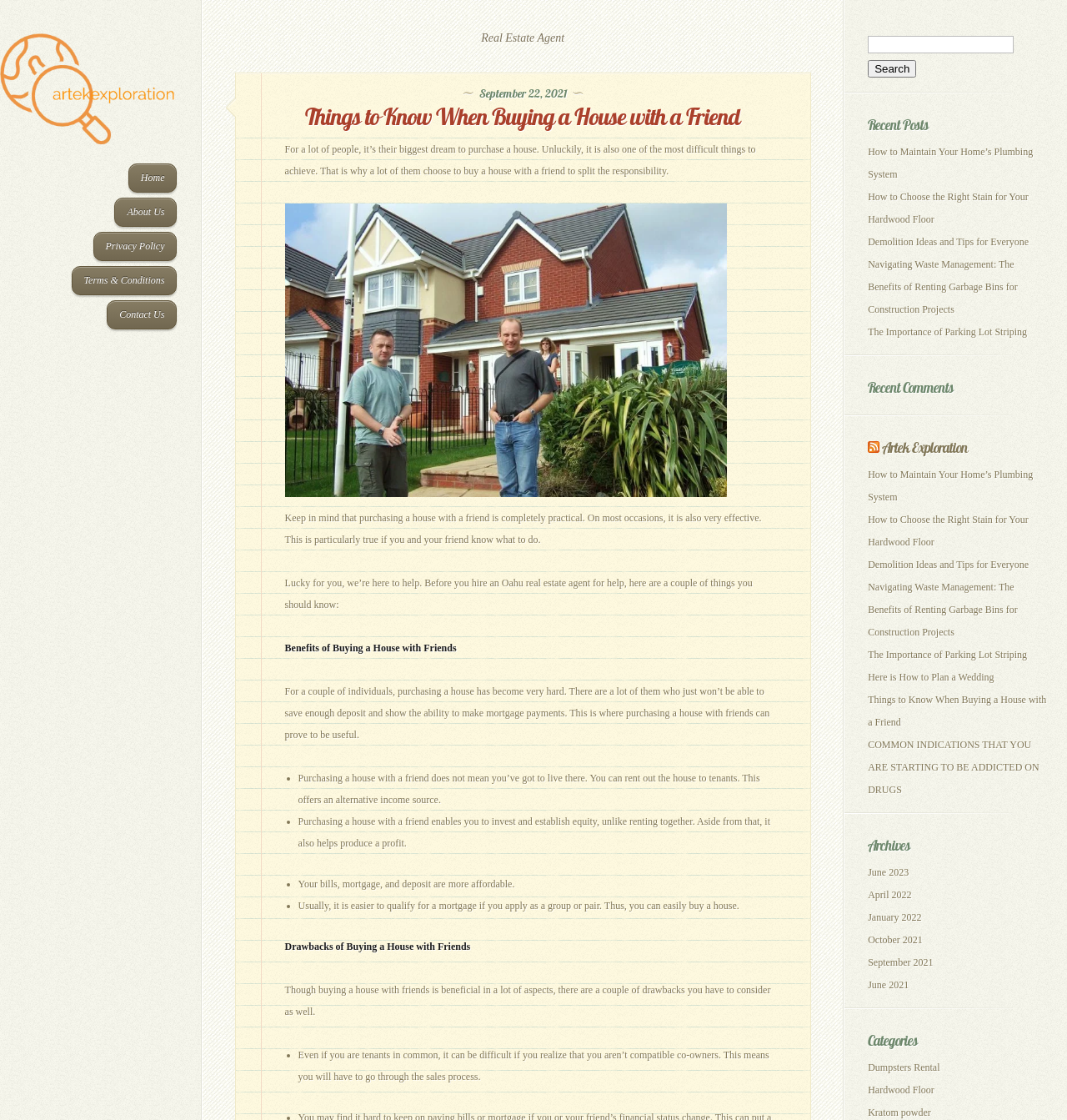Identify and extract the main heading from the webpage.

Real Estate Agent